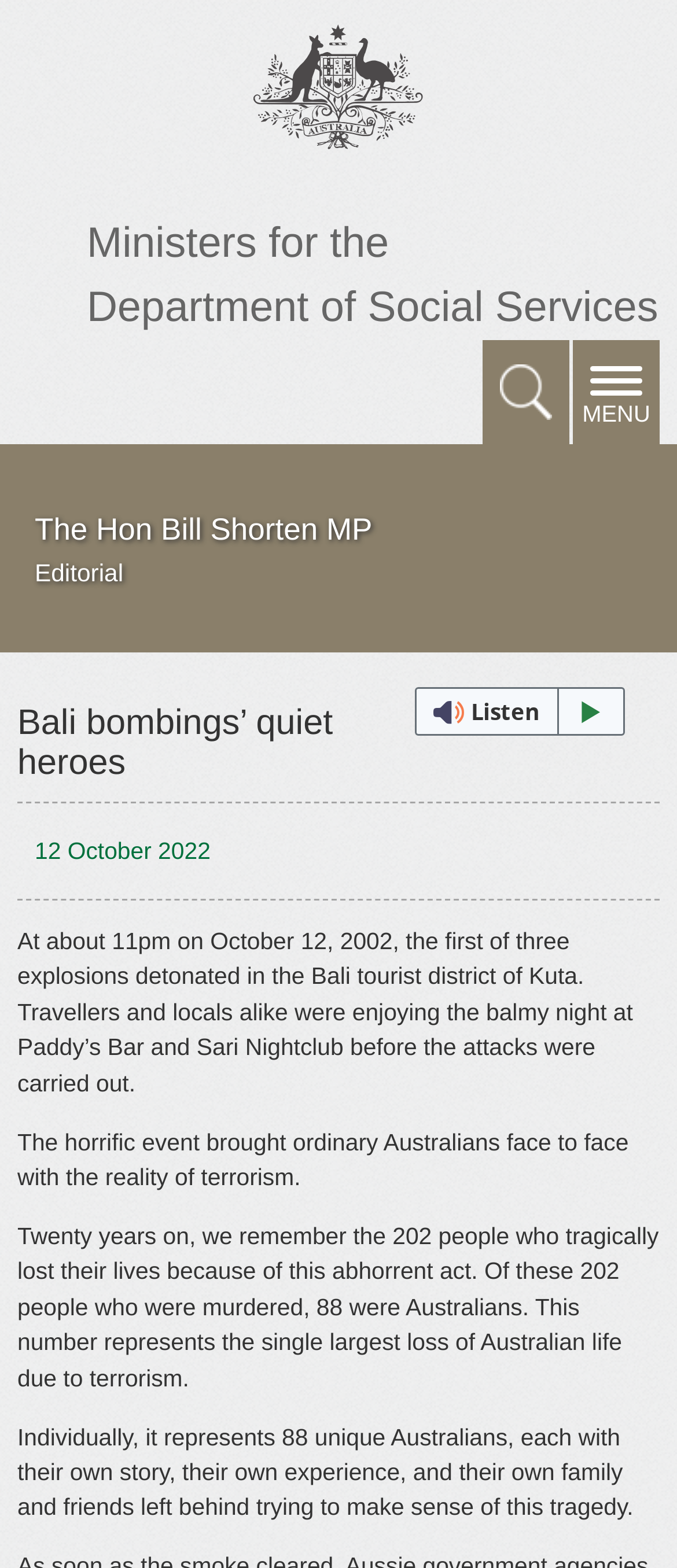Using the provided description: "Search the site", find the bounding box coordinates of the corresponding UI element. The output should be four float numbers between 0 and 1, in the format [left, top, right, bottom].

[0.713, 0.217, 0.841, 0.284]